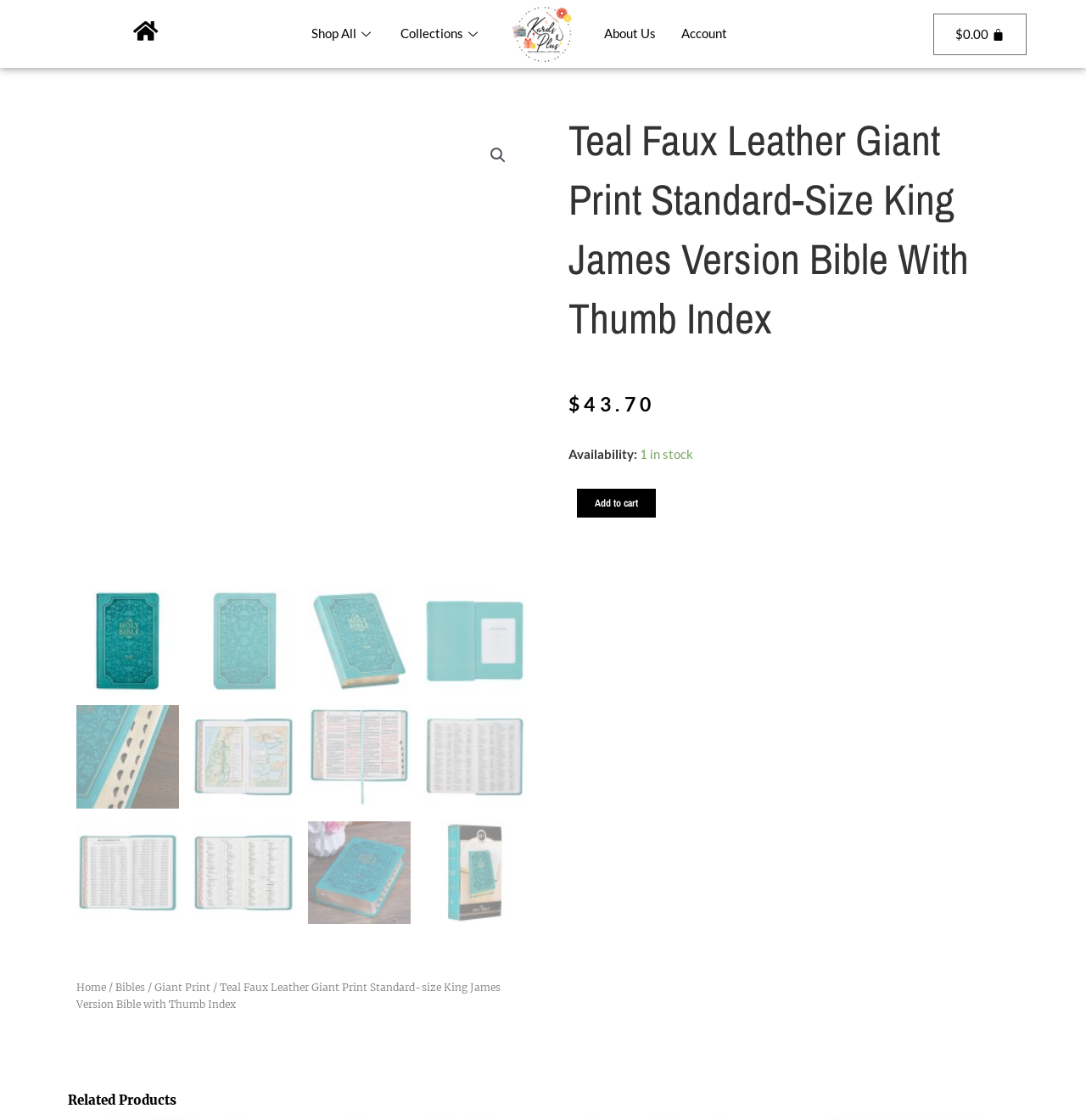What is the purpose of the button?
Using the details from the image, give an elaborate explanation to answer the question.

The purpose of the button can be determined by its text, which is 'Add to cart'. This suggests that the button is used to add the product to the user's cart.